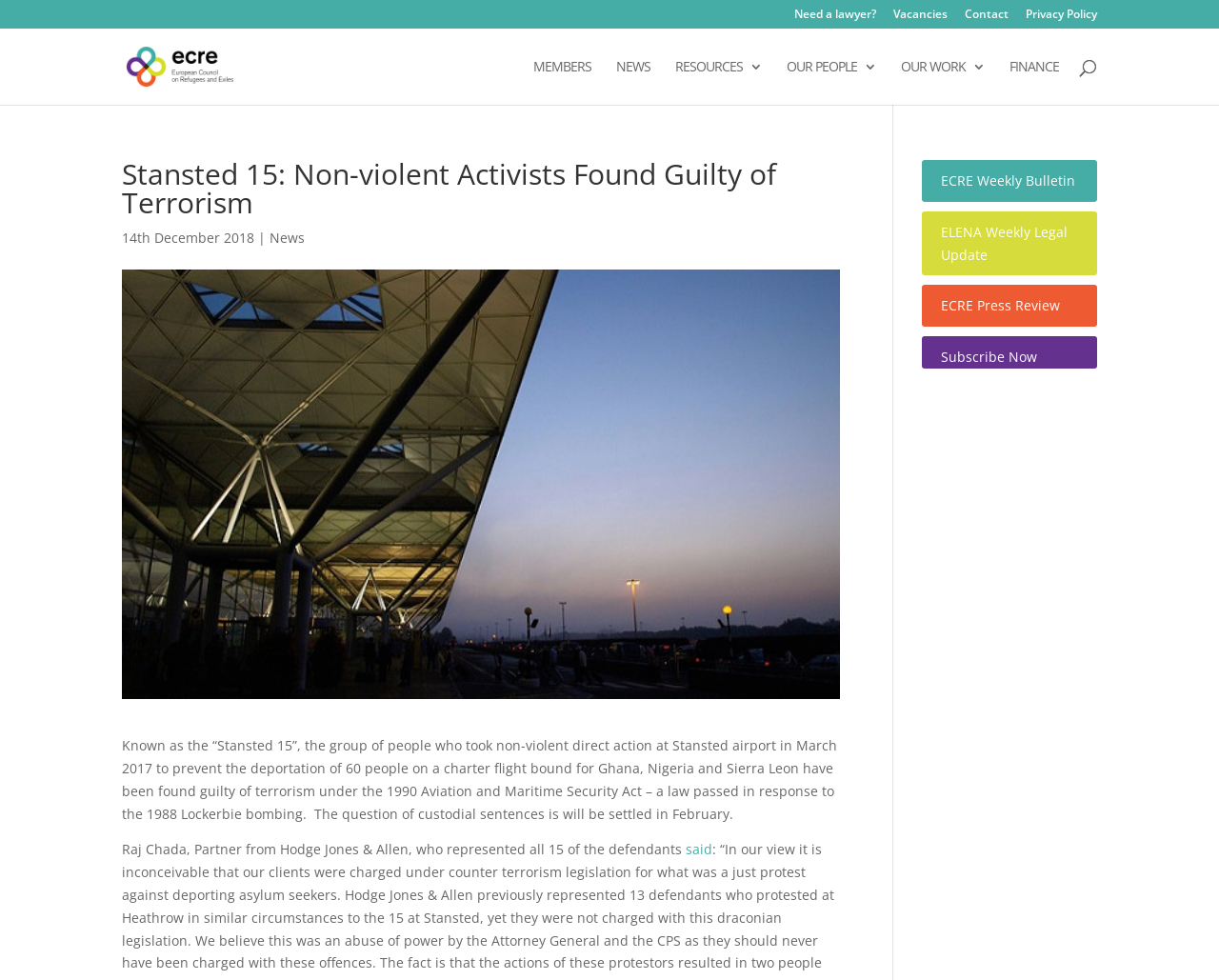Give a one-word or short-phrase answer to the following question: 
What is the name of the lawyer who represented the defendants?

Raj Chada